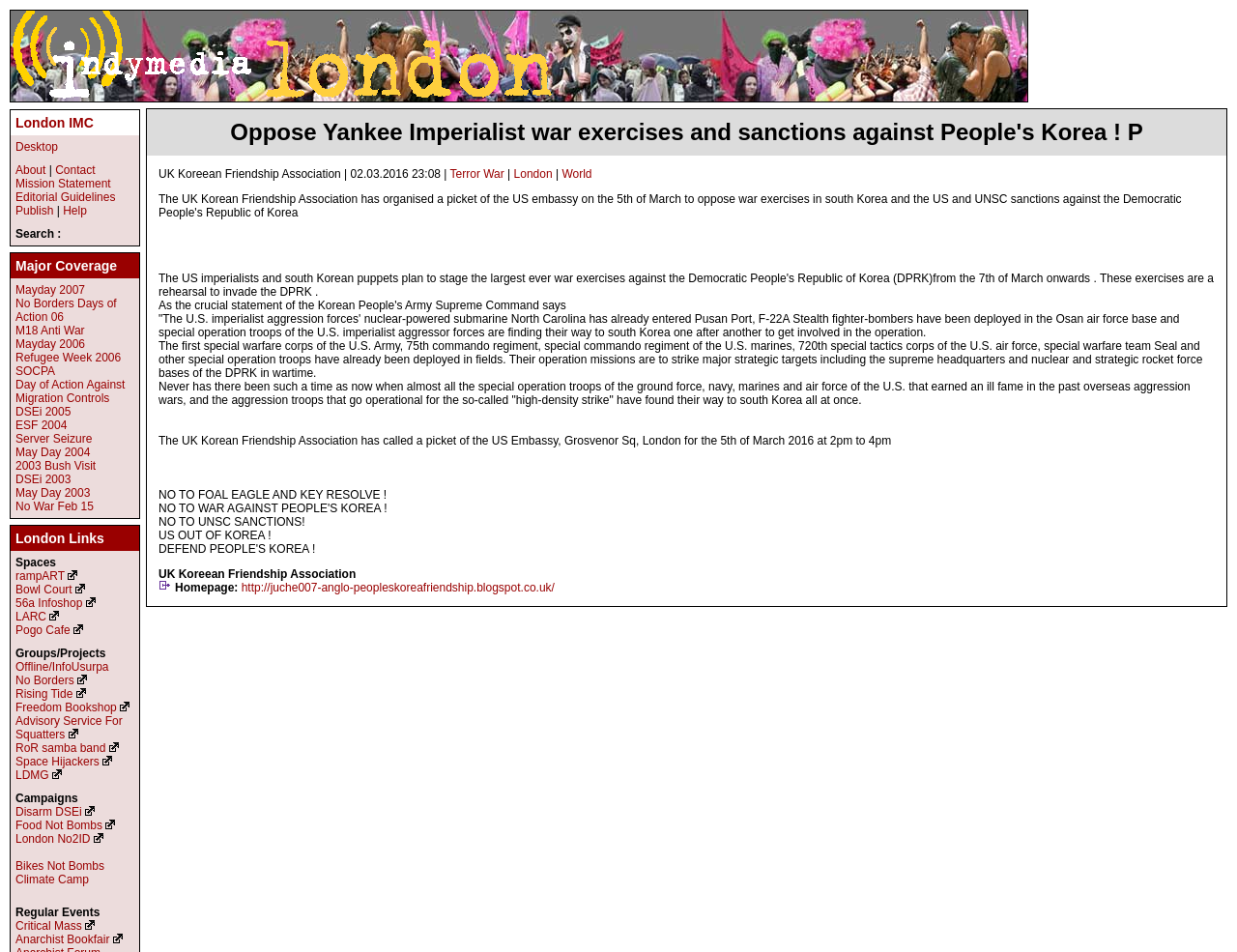How many links are there under the 'London Links' heading?
Provide a thorough and detailed answer to the question.

I counted the number of link elements under the 'London Links' heading, which is located in the heading element with bounding box coordinates [0.009, 0.552, 0.113, 0.579]. There are 11 link elements, including 'rampART', 'Bowl Court', '56a Infoshop', and others.